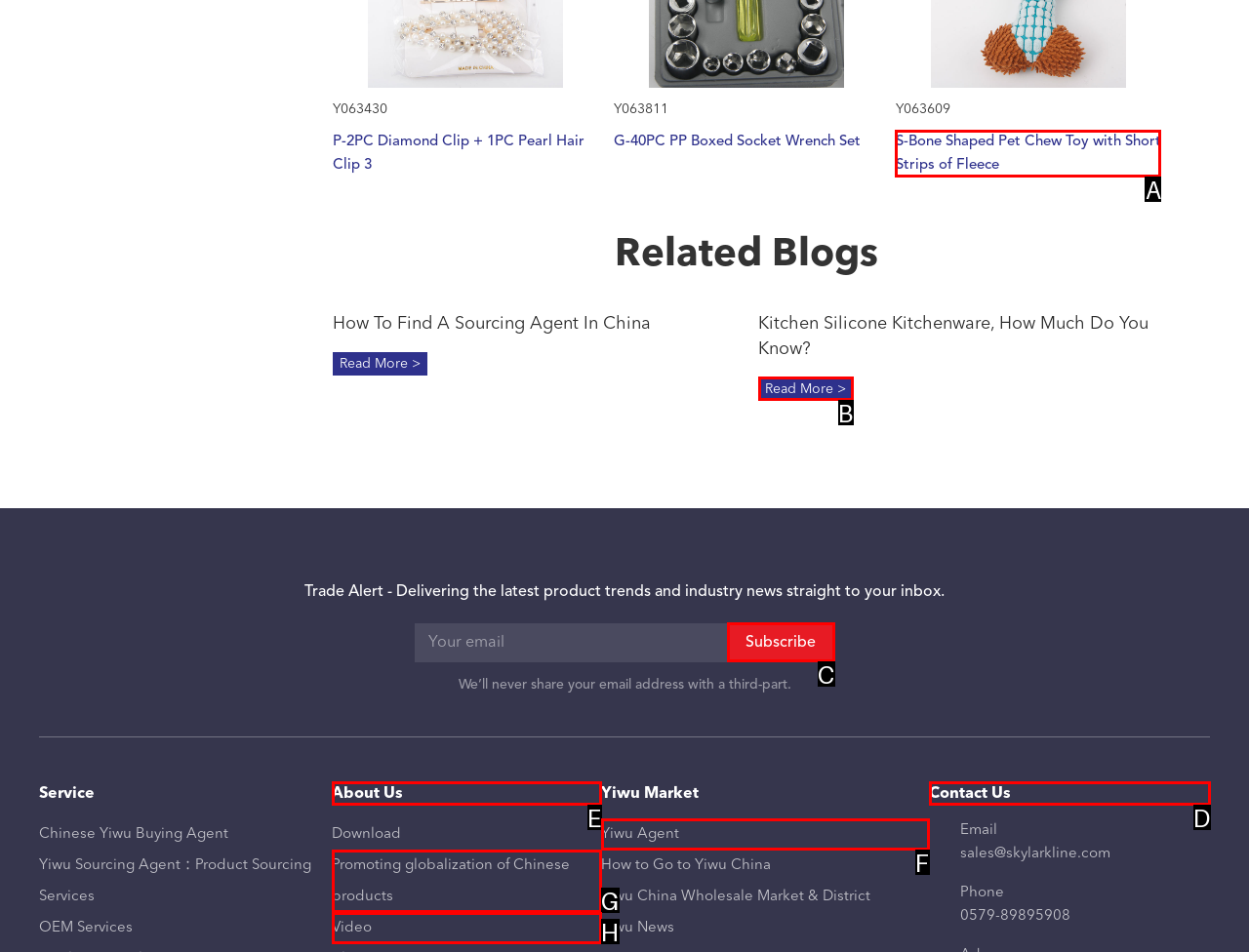To achieve the task: Contact Us, which HTML element do you need to click?
Respond with the letter of the correct option from the given choices.

D